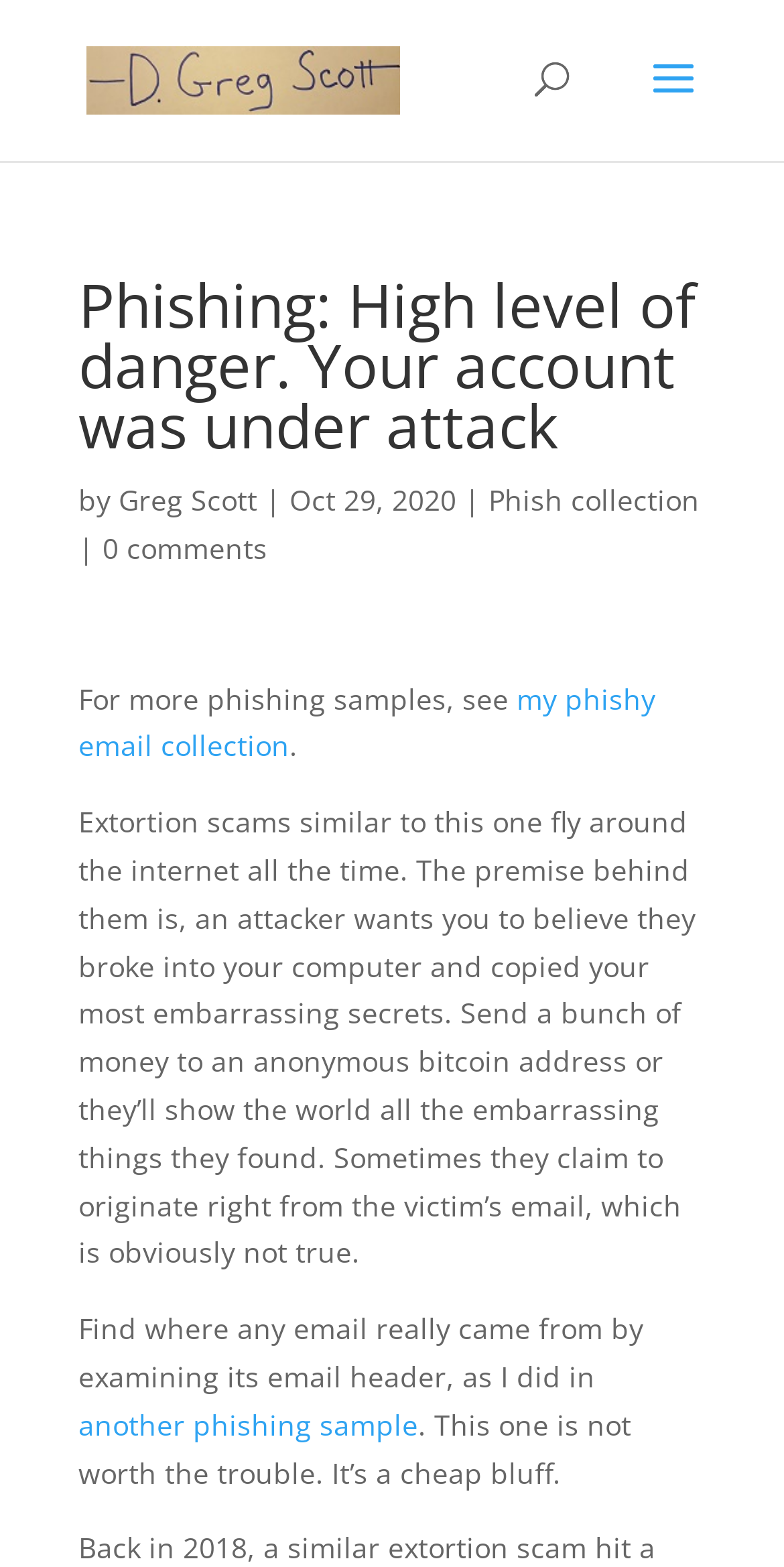What is the date of the article?
Refer to the image and respond with a one-word or short-phrase answer.

Oct 29, 2020